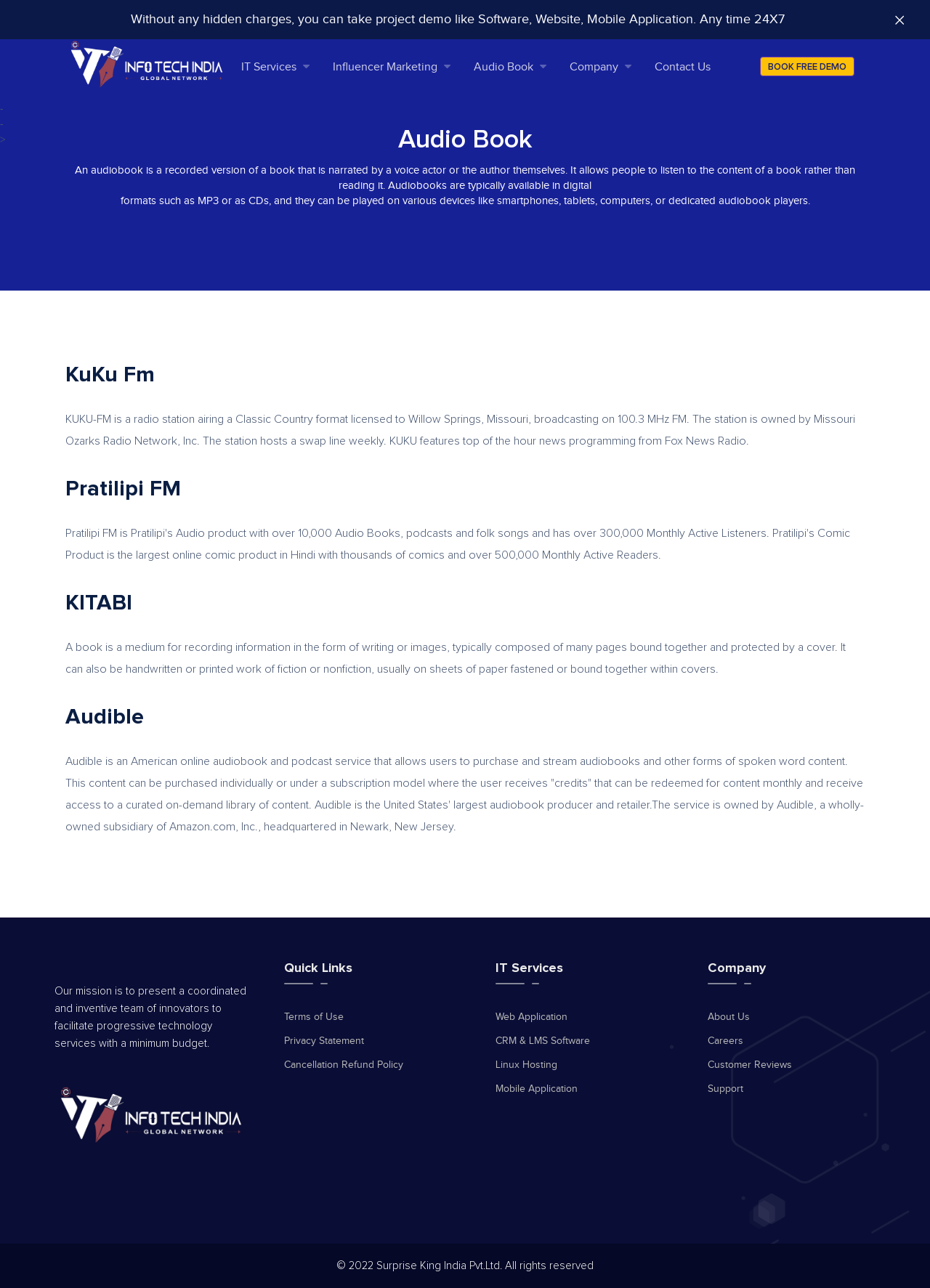Kindly determine the bounding box coordinates of the area that needs to be clicked to fulfill this instruction: "Visit the 'Company' page".

[0.613, 0.046, 0.679, 0.073]